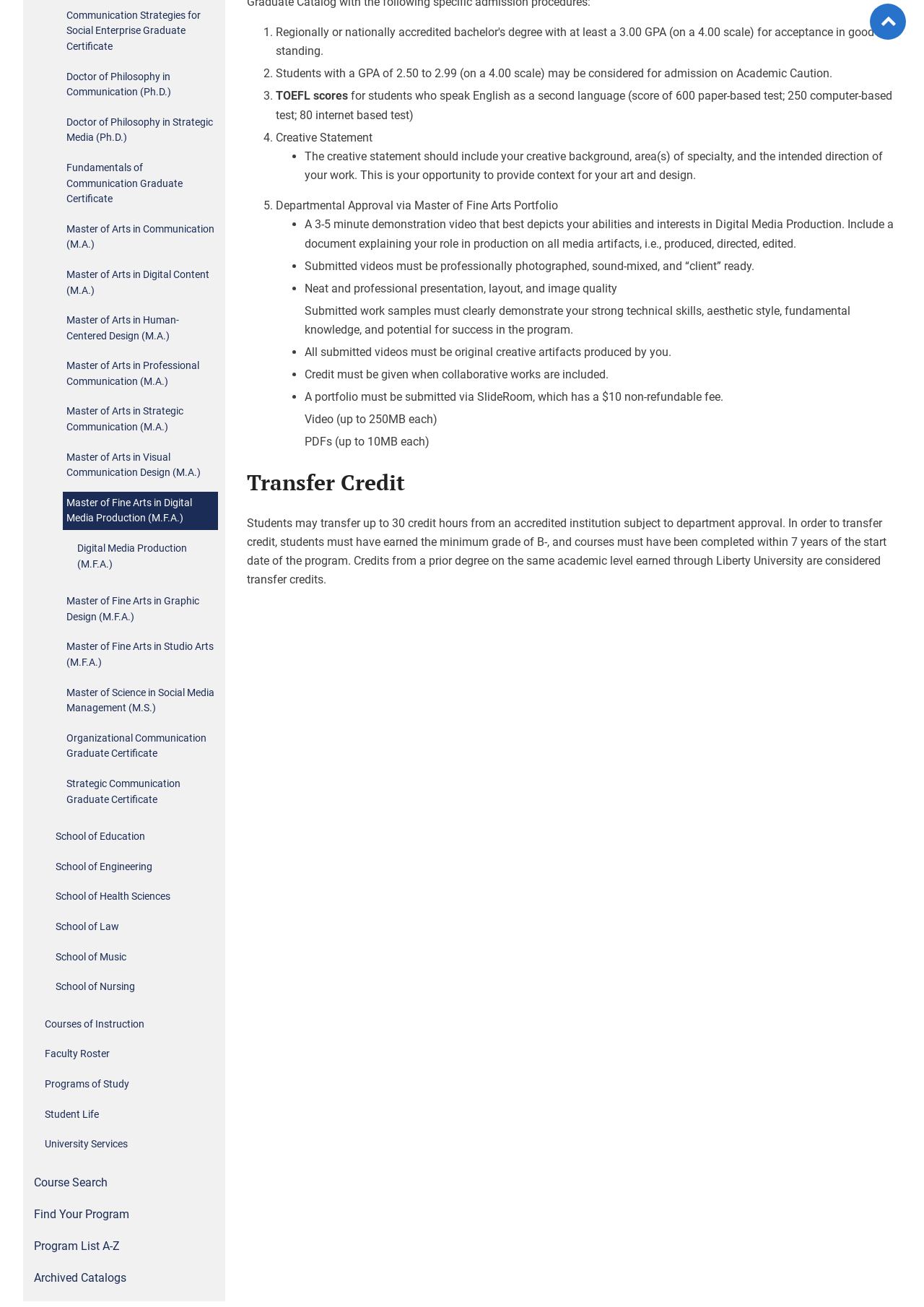How many credit hours can students transfer from an accredited institution?
Give a one-word or short-phrase answer derived from the screenshot.

30